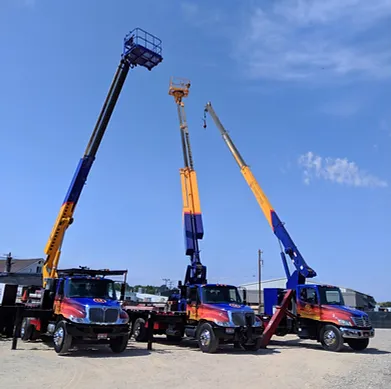Use a single word or phrase to answer the question: How many crane trucks are in the image?

Three